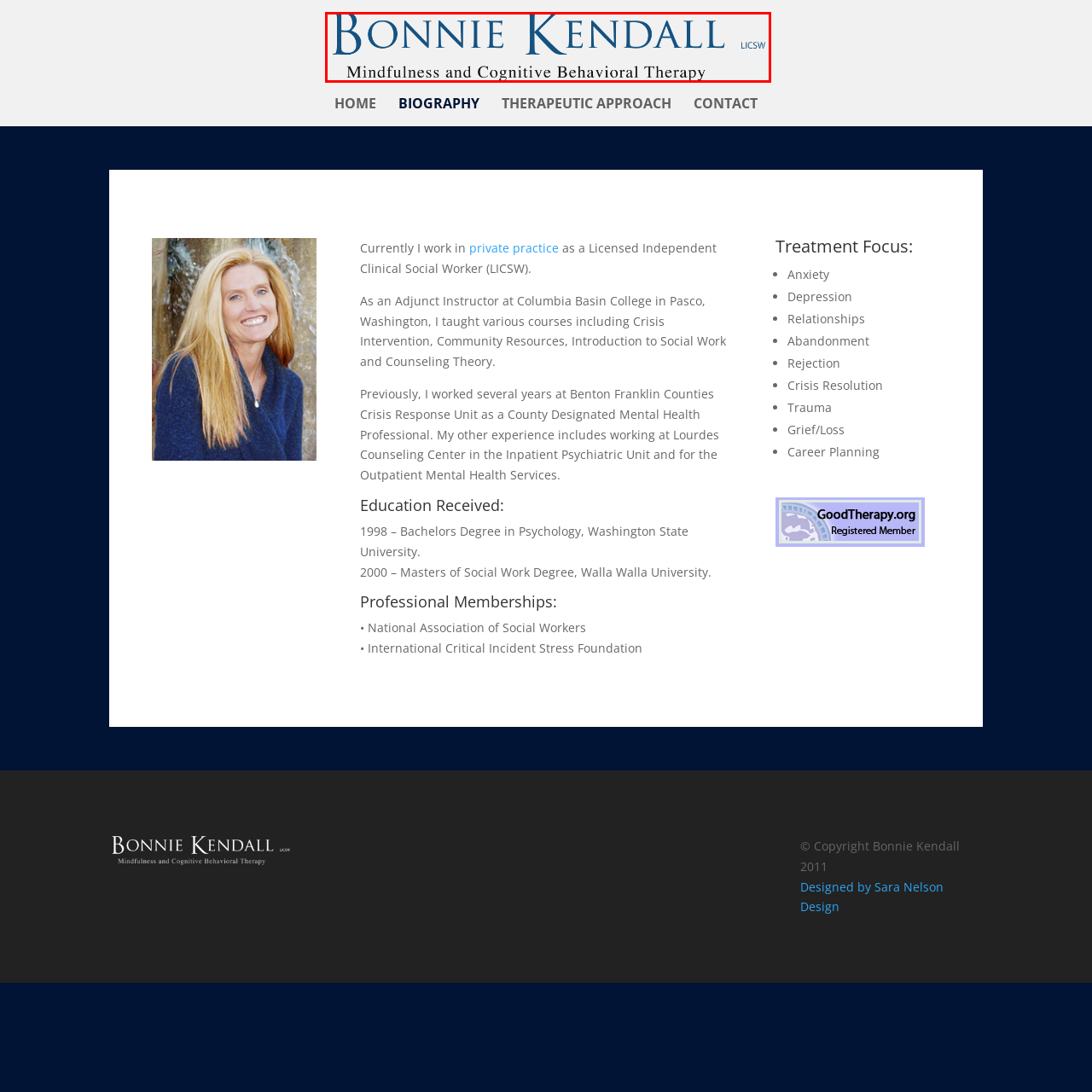Examine the area within the red bounding box and answer the following question using a single word or phrase:
What is the primary focus of Bonnie Kendall's approach?

Mindfulness and cognitive behavioral therapy